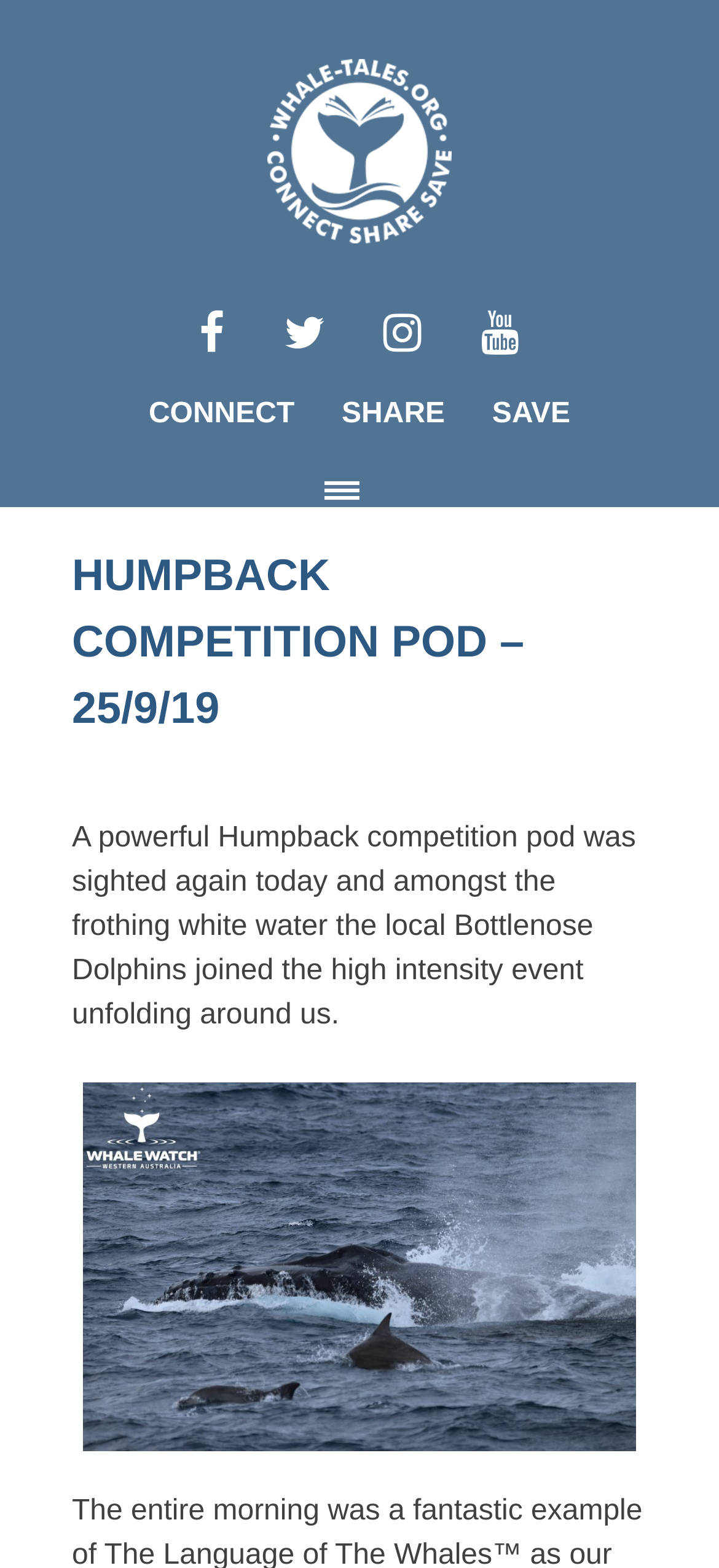Given the element description parent_node: Search for:, specify the bounding box coordinates of the corresponding UI element in the format (top-left x, top-left y, bottom-right x, bottom-right y). All values must be between 0 and 1.

[0.01, 0.328, 0.19, 0.386]